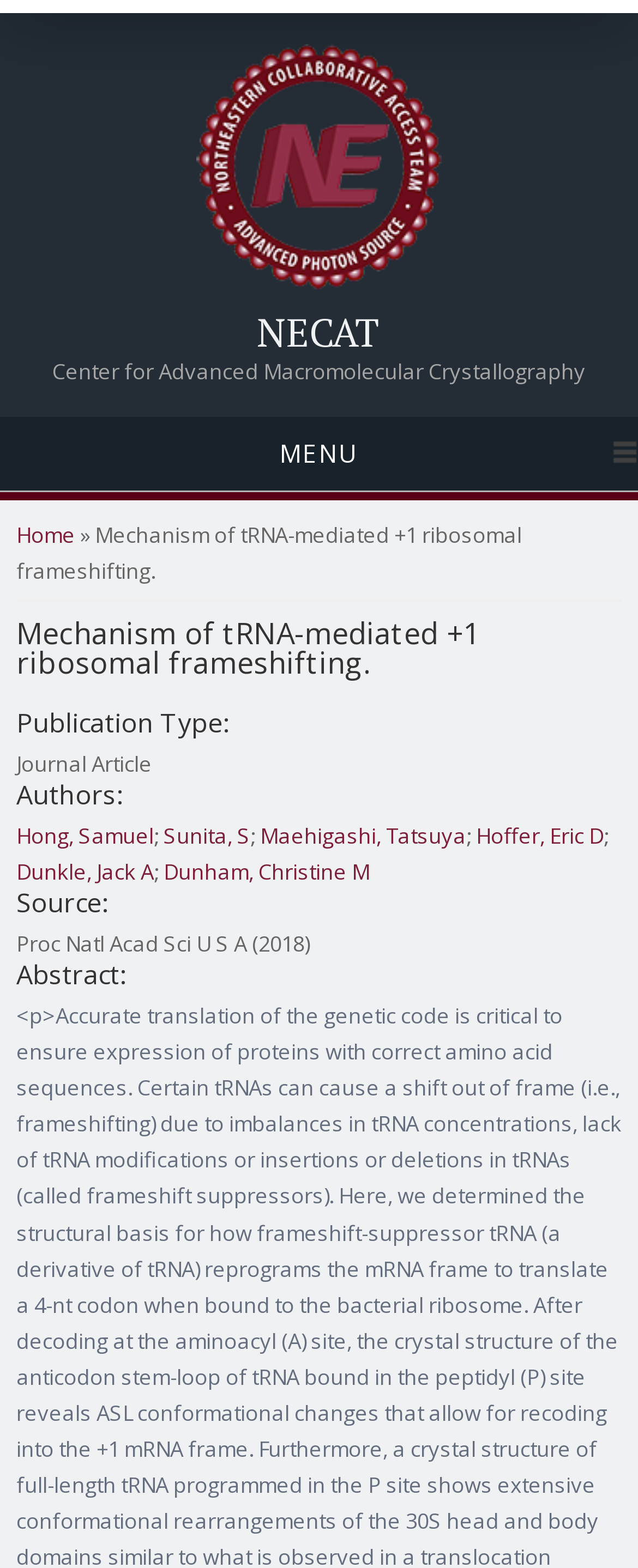Identify and generate the primary title of the webpage.

NECAT
Center for Advanced Macromolecular Crystallography